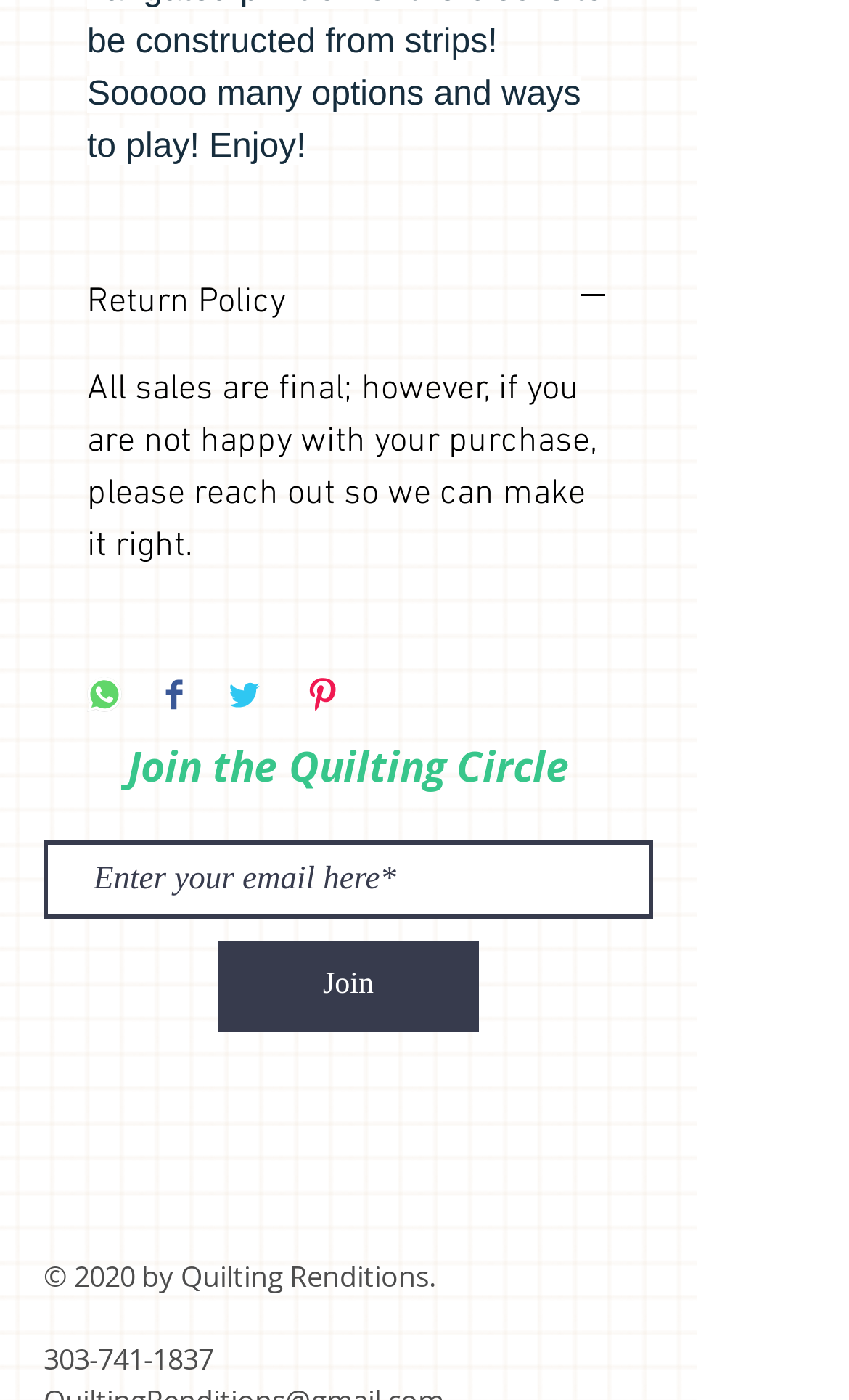Highlight the bounding box coordinates of the element you need to click to perform the following instruction: "Call 303-741-1837."

[0.051, 0.957, 0.251, 0.985]